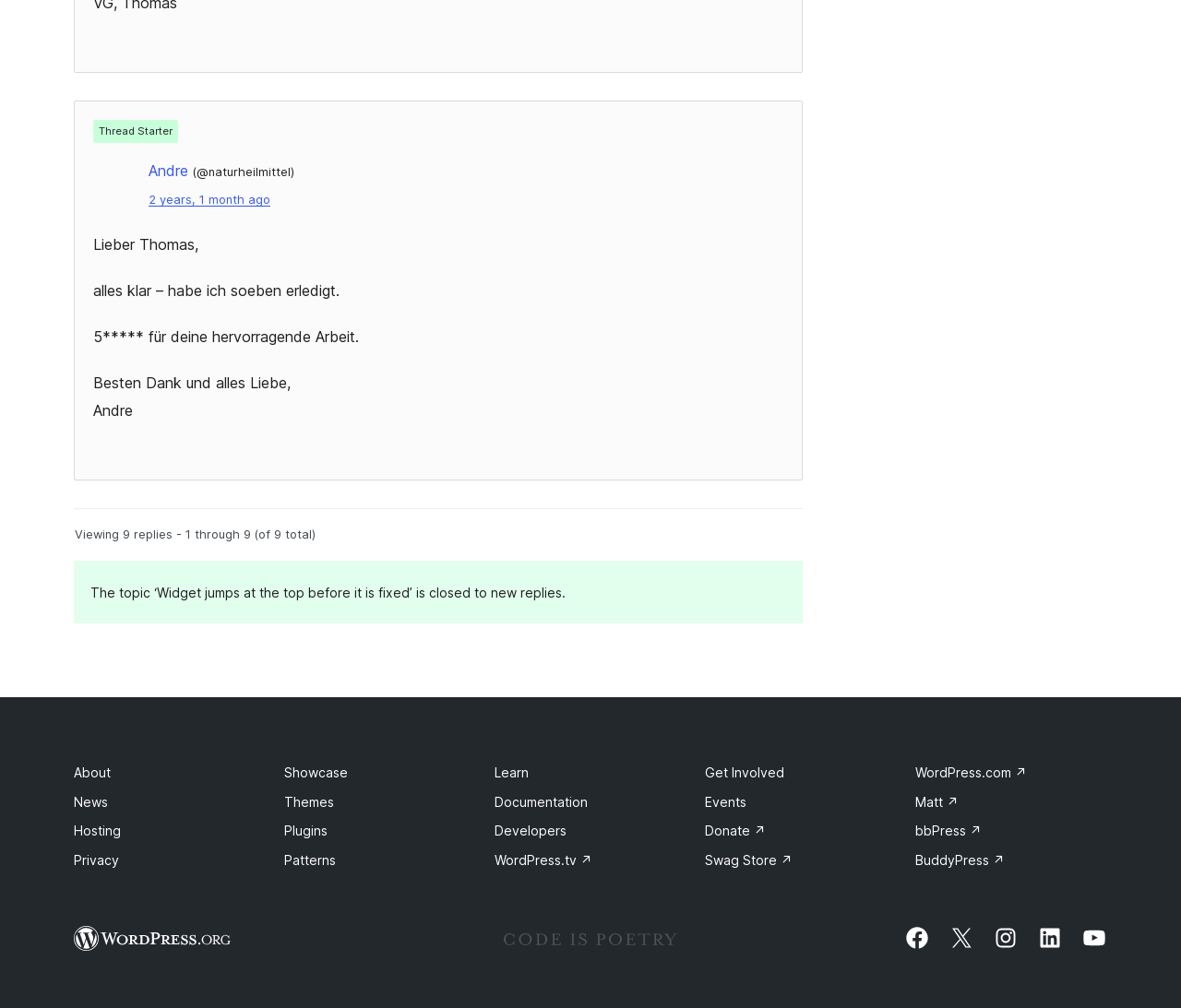Locate the bounding box of the UI element described by: "WordPress.com ↗" in the given webpage screenshot.

[0.775, 0.758, 0.87, 0.774]